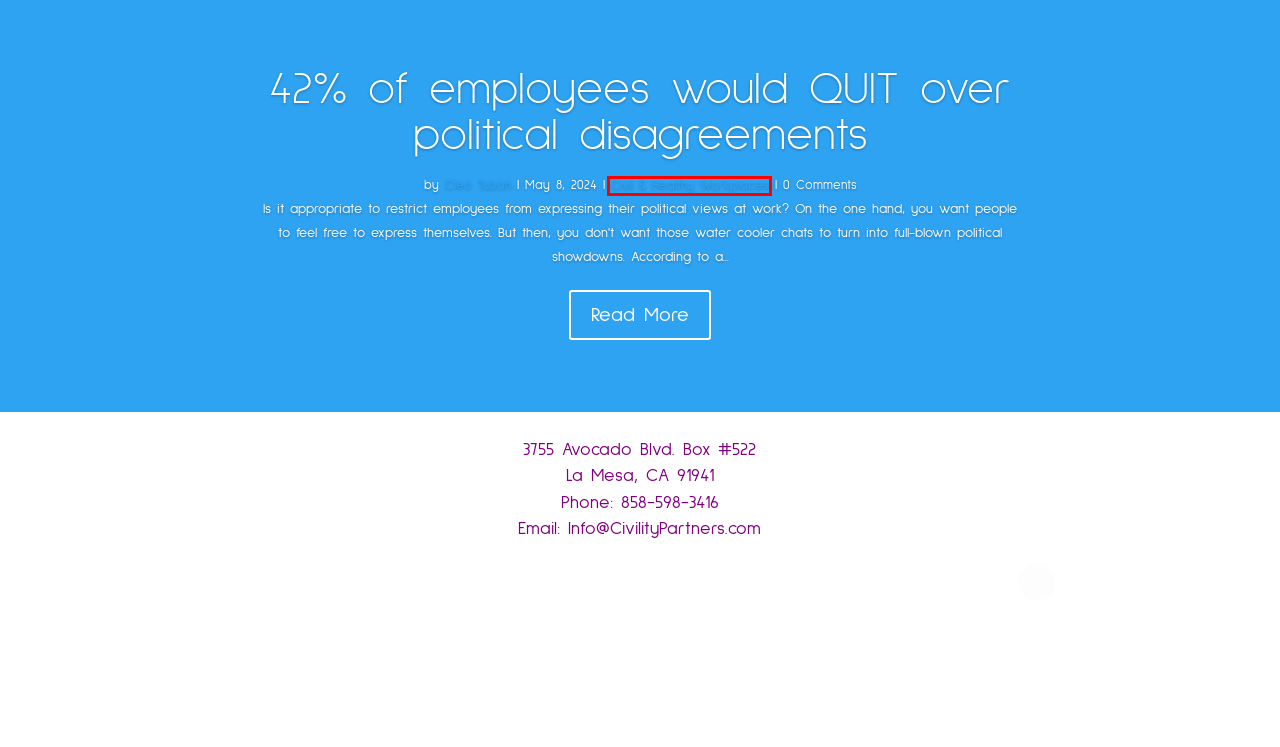You are given a screenshot of a webpage with a red rectangle bounding box. Choose the best webpage description that matches the new webpage after clicking the element in the bounding box. Here are the candidates:
A. Cleo Tubon, Author at Civility Partners
B. Civility Partners - Build a Workplace That Fits Your Vision
C. Civil & Healthy Workplaces Archives - Civility Partners
D. Services - Civility Partners | Your Better Workplace Awaits
E. Blog - Civility Partners
F. About - Civility Partners | Your Better Workplace Awaits
G. Catherine Mattice, Author at Civility Partners
H. 42% of employees would QUIT over political disagreements - Civility Partners

C